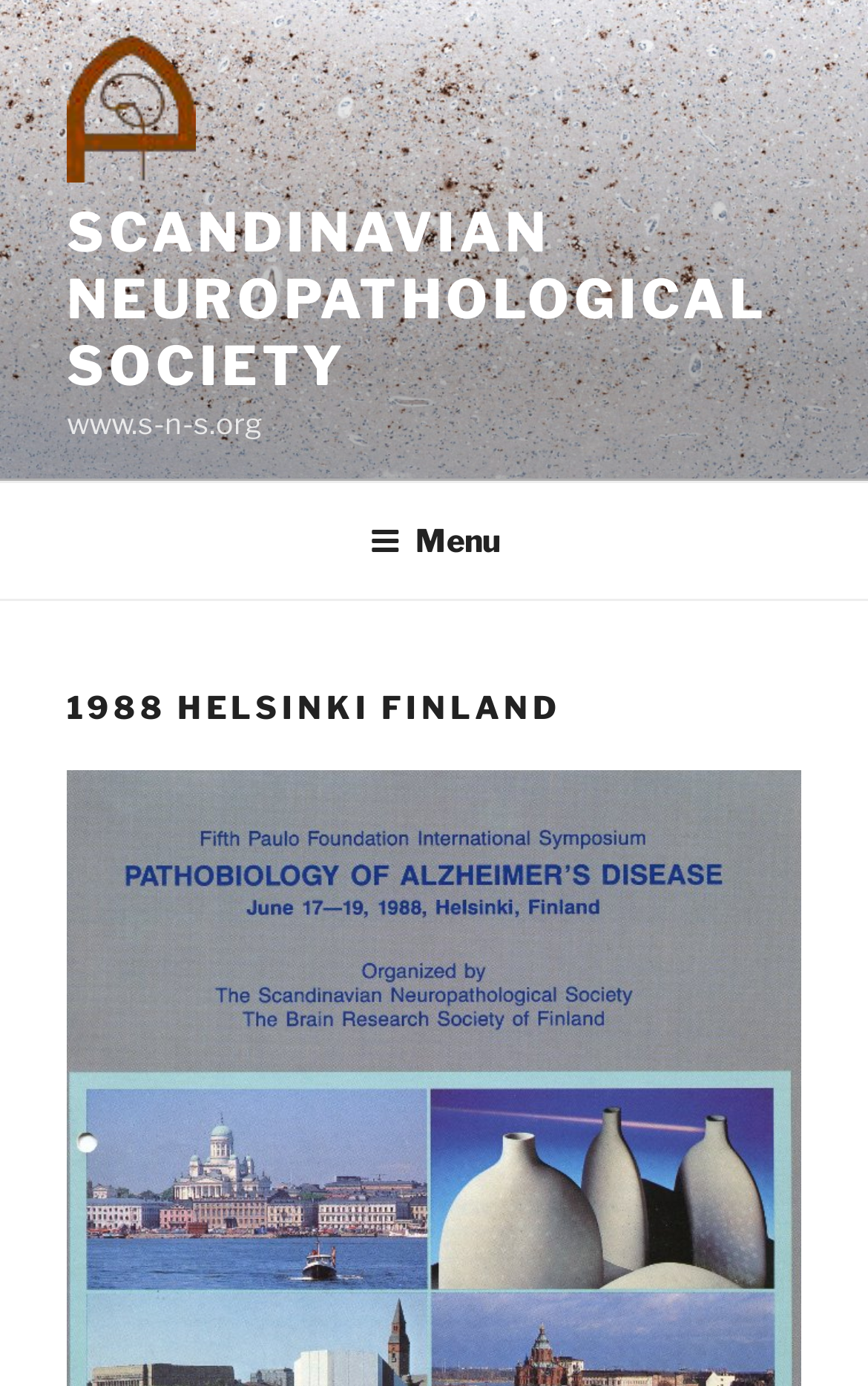Please analyze the image and provide a thorough answer to the question:
What is the URL of the organization's website?

The URL of the organization's website can be found in the StaticText element, which contains the text 'www.s-n-s.org'.